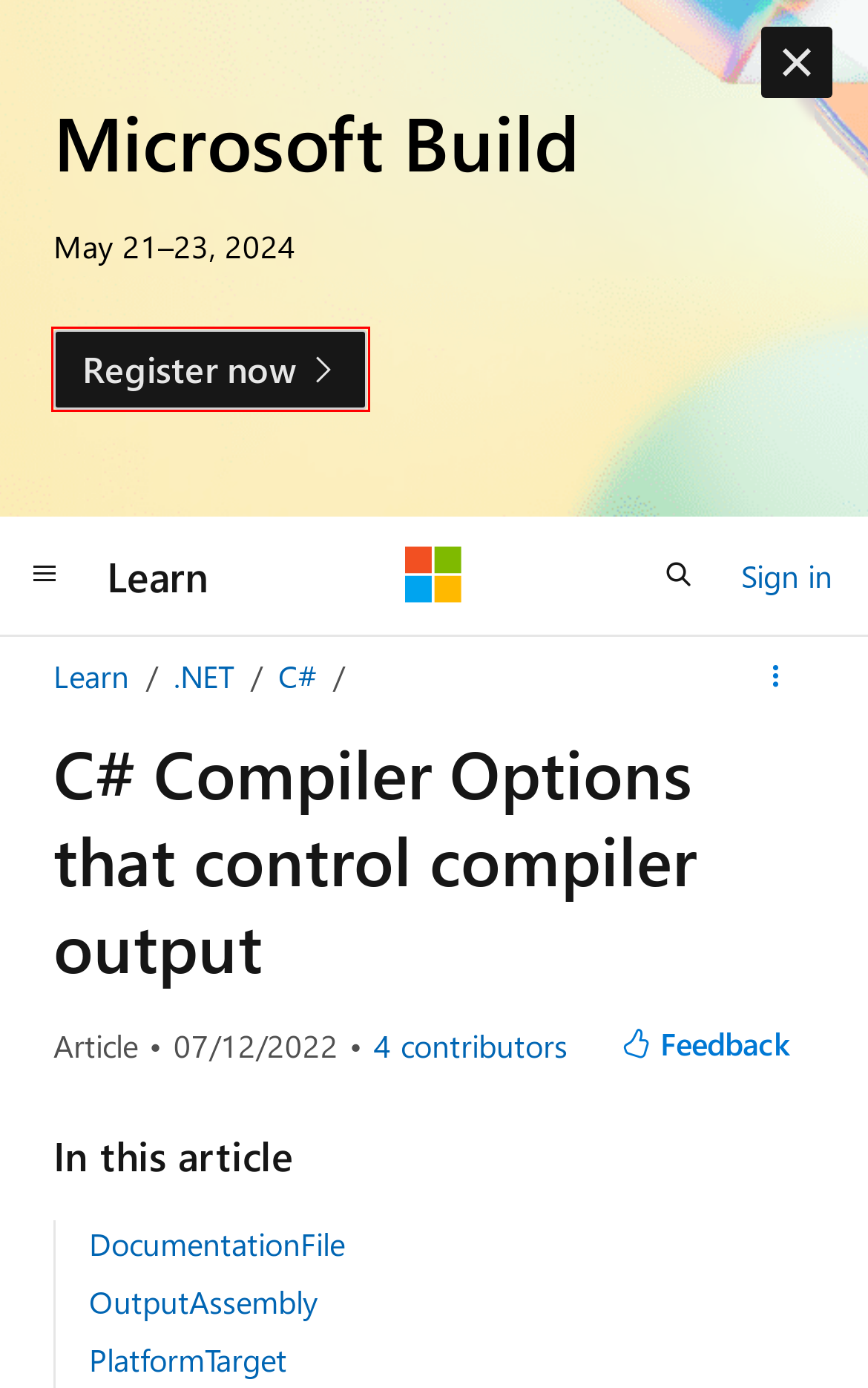You are given a webpage screenshot where a red bounding box highlights an element. Determine the most fitting webpage description for the new page that loads after clicking the element within the red bounding box. Here are the candidates:
A. Your request has been blocked. This could be
                        due to several reasons.
B. C# Guide - .NET managed language | Microsoft Learn
C. Contribute to the .NET documentation repositories - Contributor guide | Microsoft Learn
D. Your home for Microsoft Build
E. Trademark and Brand Guidelines | Microsoft Legal
F. Challenge | Microsoft Learn
G. .NET documentation | Microsoft Learn
H. Microsoft Learn: Build skills that open doors in your career

D